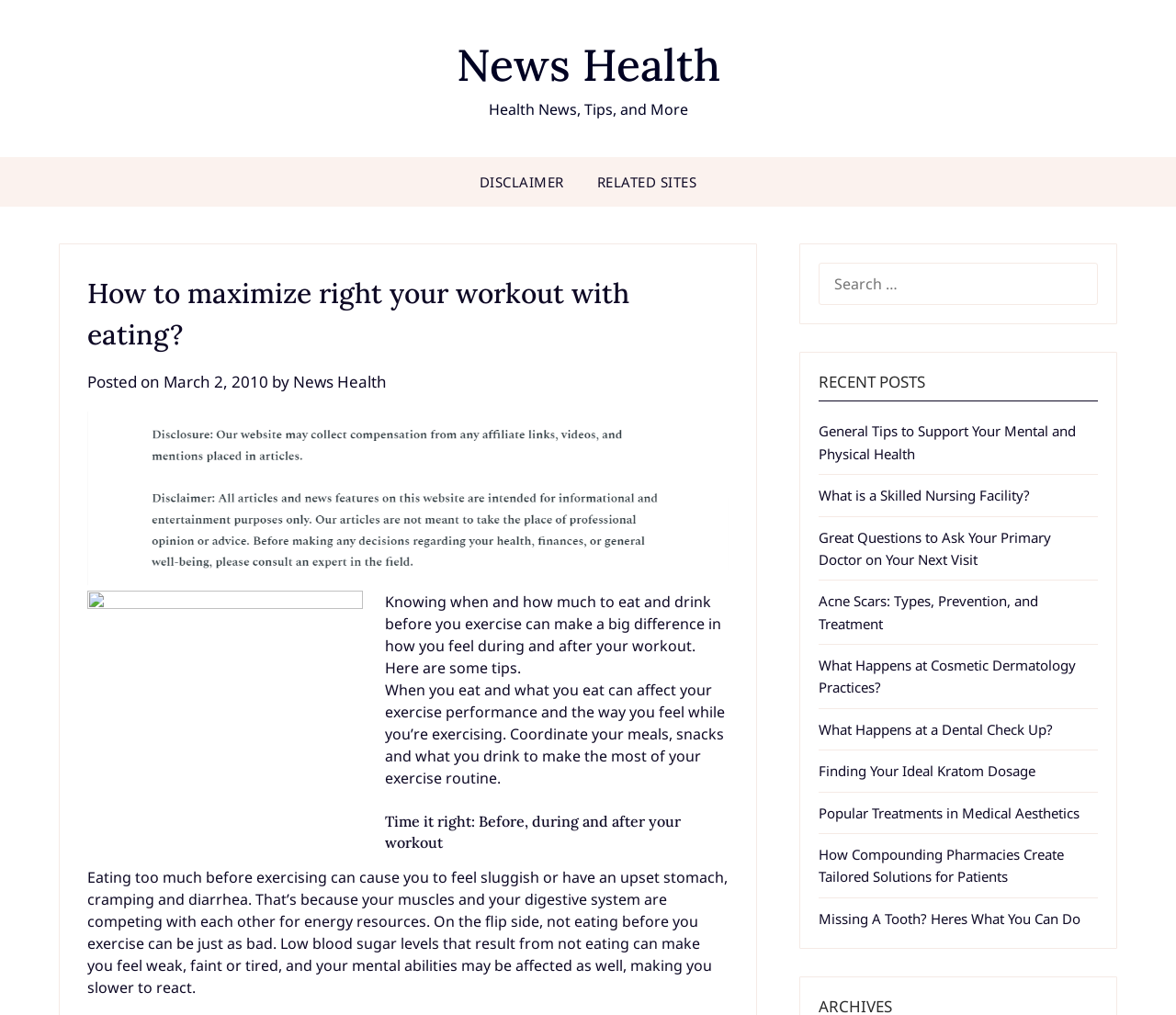Analyze and describe the webpage in a detailed narrative.

The webpage is about health news and tips, with a focus on maximizing workout performance through proper eating and hydration. At the top, there is a navigation bar with links to "News Health" and other related sites, as well as a disclaimer. Below this, there is a header section with a title "How to maximize right your workout with eating?" and a subheading "Posted on March 2, 2010 by News Health". 

To the right of the header, there are two images. The main content of the page is divided into sections, with headings and paragraphs of text. The first section discusses the importance of timing meals and snacks correctly to avoid feeling sluggish or weak during exercise. The second section is titled "Time it right: Before, during and after your workout" and provides more detailed information on how to coordinate eating and exercise.

On the right-hand side of the page, there is a search bar with a label "SEARCH FOR:" and a list of recent posts, each with a link to a different article on health-related topics. These topics include general health tips, skilled nursing facilities, acne scars, and dental check-ups, among others.